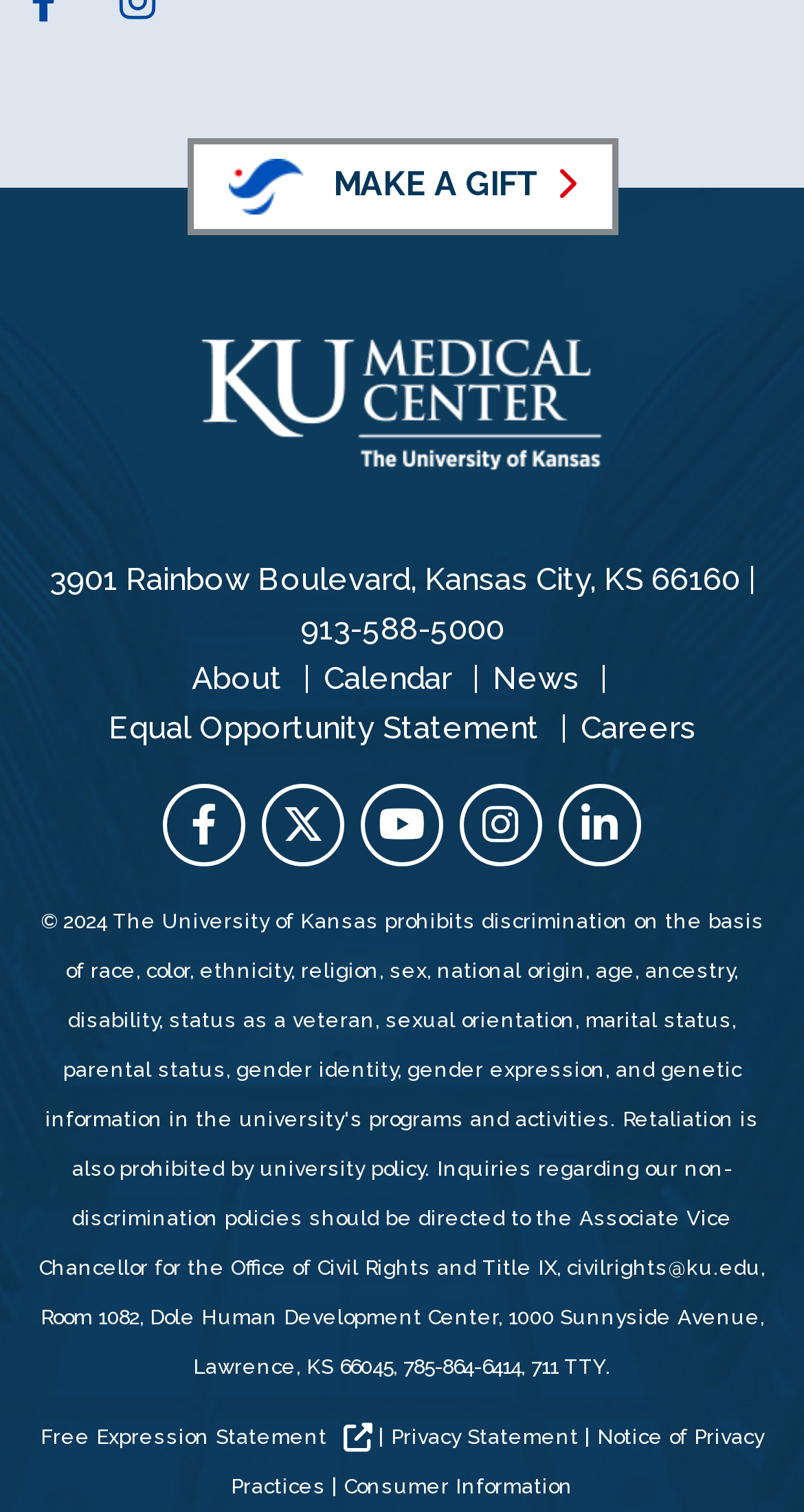What is the email address for civil rights?
Based on the image, provide a one-word or brief-phrase response.

civilrights@ku.edu